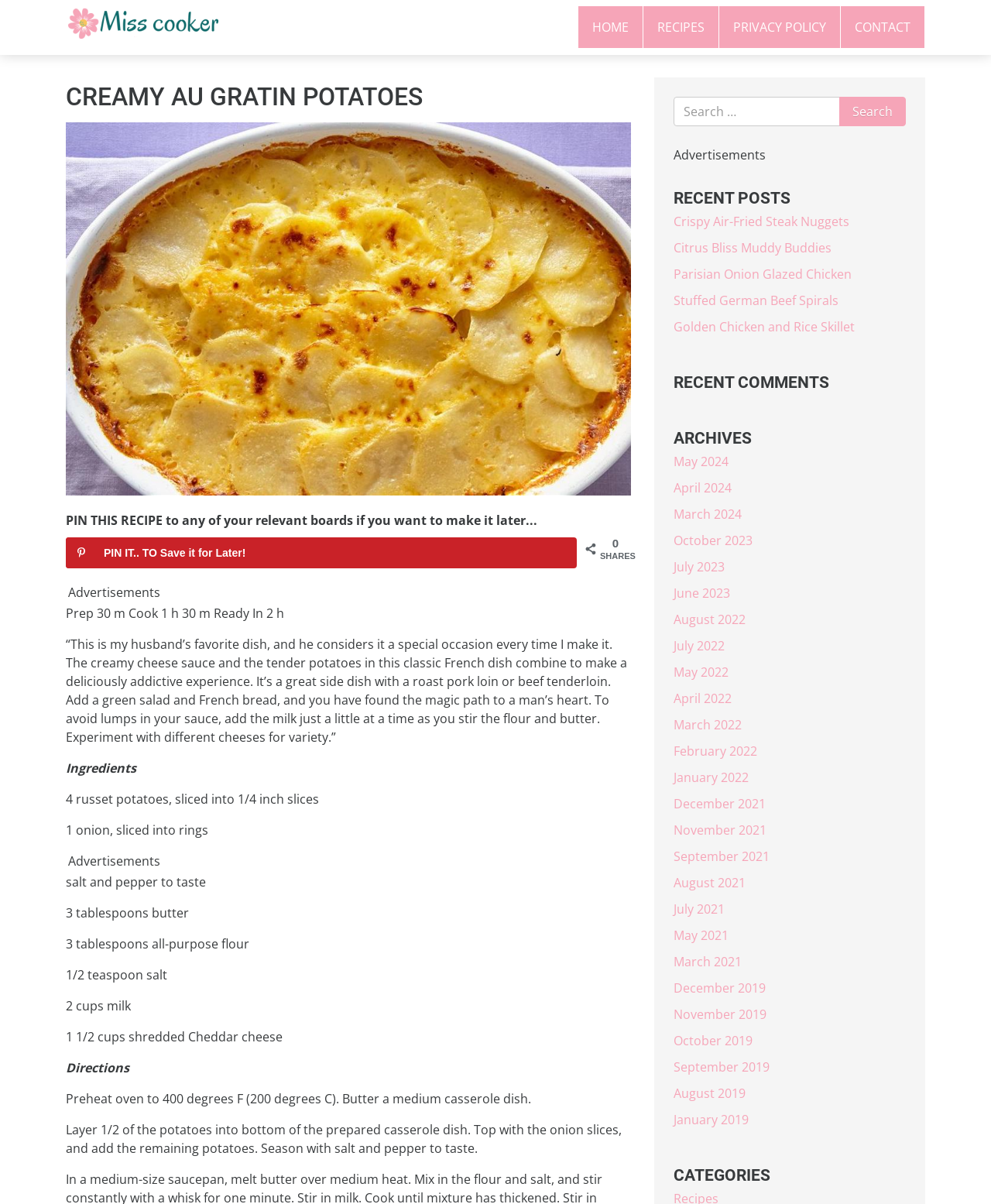Respond with a single word or phrase to the following question:
How many potatoes are required for this recipe?

4